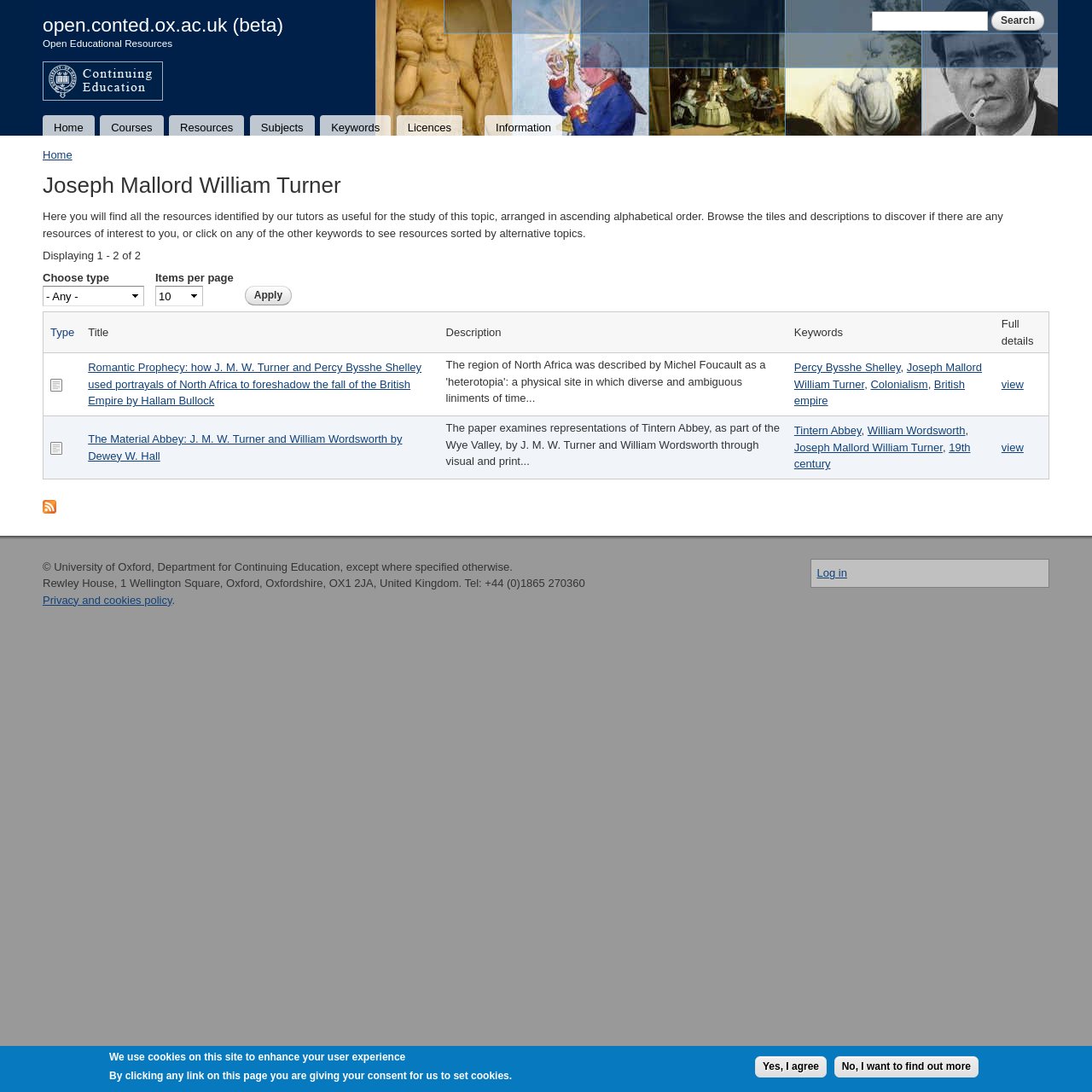Generate a comprehensive description of the contents of the webpage.

The webpage is about Joseph Mallord William Turner, a famous artist. At the top, there is a heading with the title "Joseph Mallord William Turner | open.conted.ox.ac.uk (beta)" and a link to skip to the main content. Below this, there is a heading "Open Educational Resources" and a link to the University of Oxford Department for Continuing Education, accompanied by an image of the university's logo.

On the left side, there is a menu with links to "Home", "Courses", "Resources", "Subjects", "Keywords", "Licences", and "Information". Below this menu, there is a heading "You are here" with a link to "Home" and a heading "Joseph Mallord William Turner" with a description of the topic.

The main content area has a search form at the top with a text box and a search button. Below this, there is a table with two rows, each containing information about a resource related to Joseph Mallord William Turner. The table columns include "Type", "Title", "Description", "Keywords", and "Full details". Each row has a link to view more information about the resource.

Above the table, there is a paragraph of text explaining that the resources are arranged in alphabetical order and can be browsed or filtered by keywords. There are also dropdown menus to choose the type of resources and the number of items per page.

At the bottom of the page, there is a link to subscribe to Joseph Mallord William Turner and a copyright notice with contact information for the University of Oxford Department for Continuing Education. There are also links to the privacy and cookies policy and a log-in button. Finally, there is a notice about the use of cookies on the site and buttons to agree or find out more.